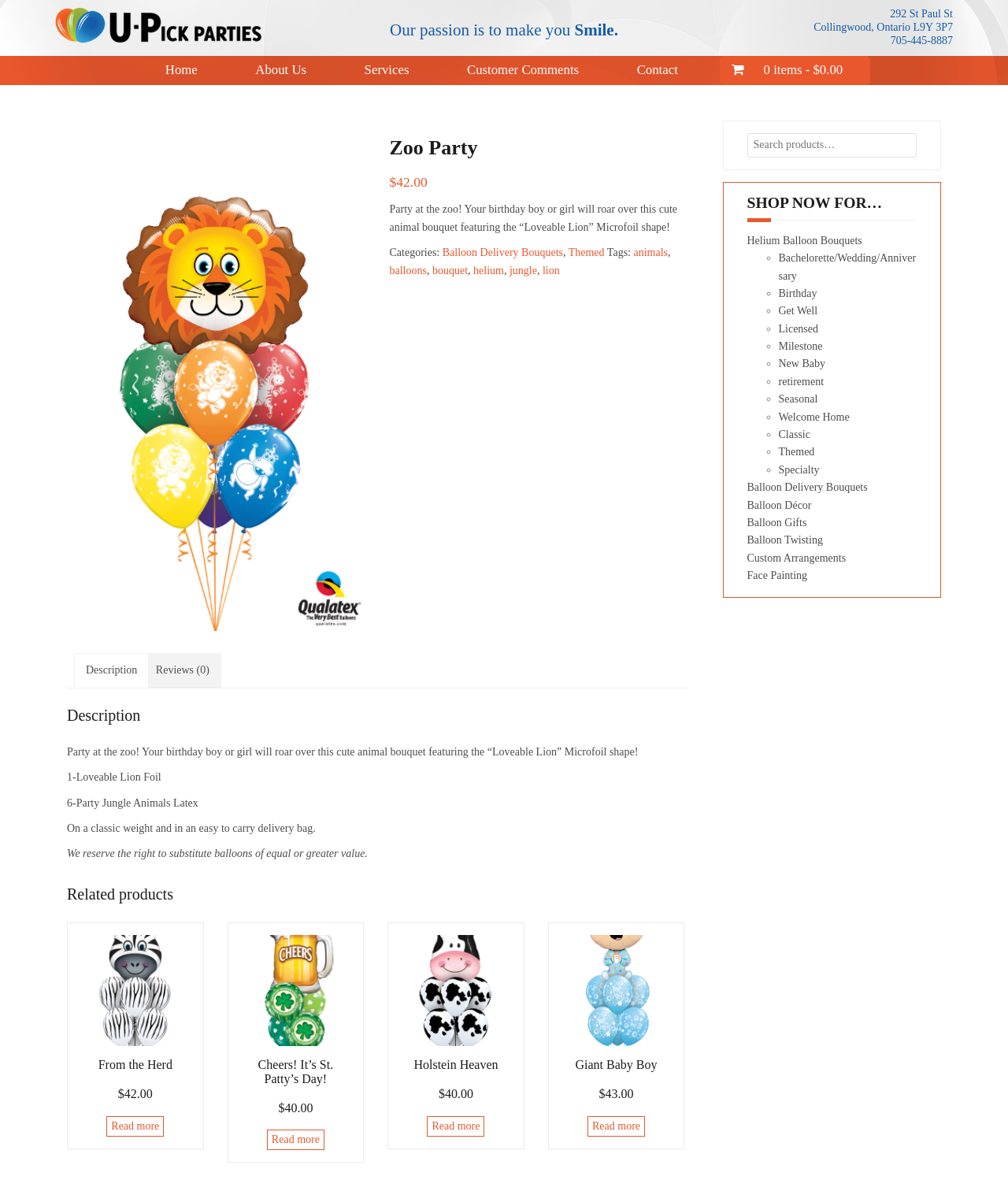Using the format (top-left x, top-left y, bottom-right x, bottom-right y), and given the element description, identify the bounding box coordinates within the screenshot: retirement

[0.772, 0.315, 0.817, 0.325]